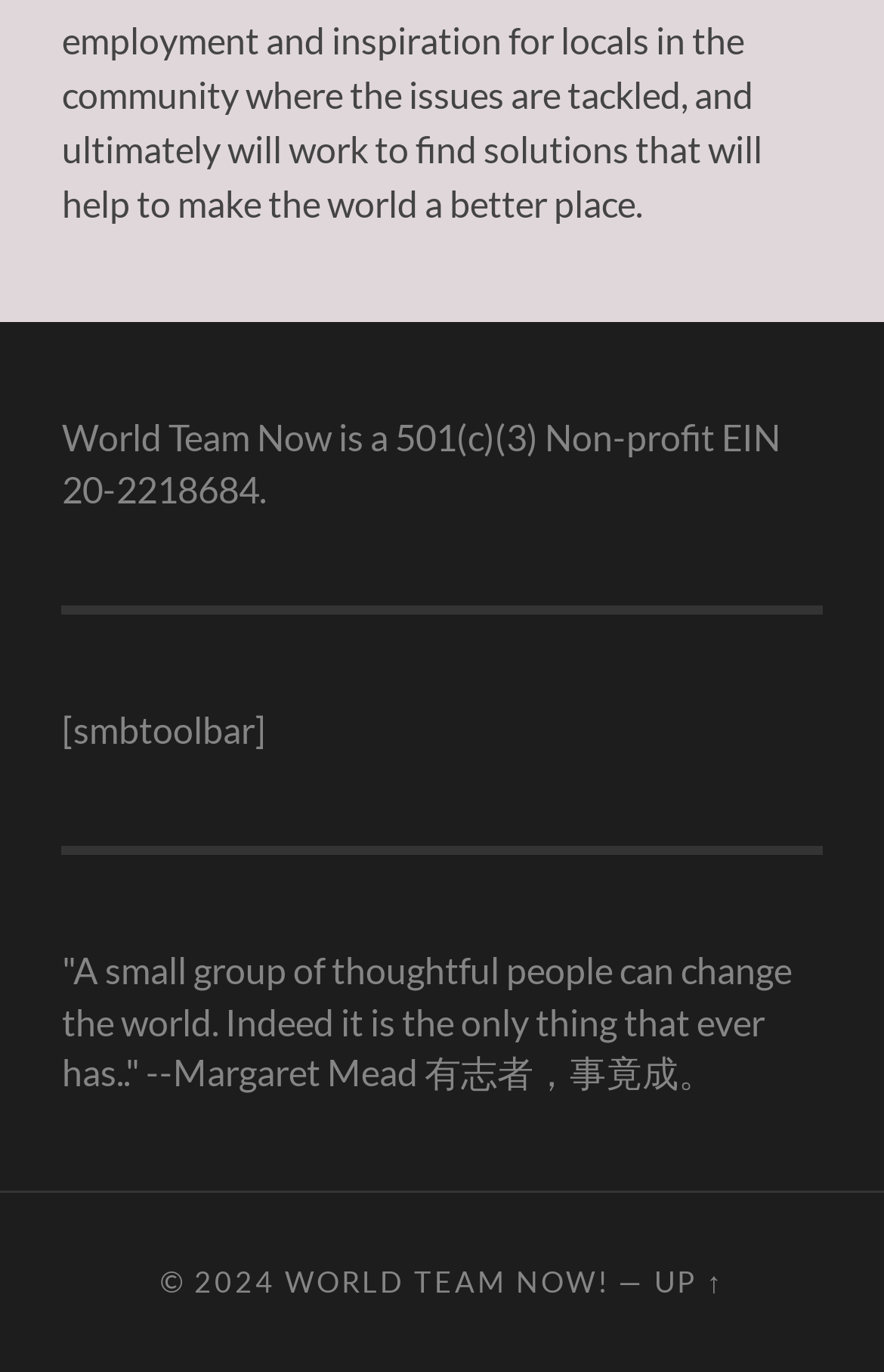What is the year of copyright?
Analyze the screenshot and provide a detailed answer to the question.

The StaticText element with the text '© 2024' suggests that the year of copyright is 2024.